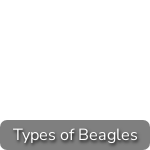Who is the target audience for this webpage section?
Examine the webpage screenshot and provide an in-depth answer to the question.

The target audience for this webpage section appears to be both current beagle owners and prospective adopters, as the content is designed to provide insights into the characteristics, traits, and distinct differences among different beagle types, which would be relevant to individuals seeking to learn more about the specific varieties of beagles that may suit their lifestyle and preferences.